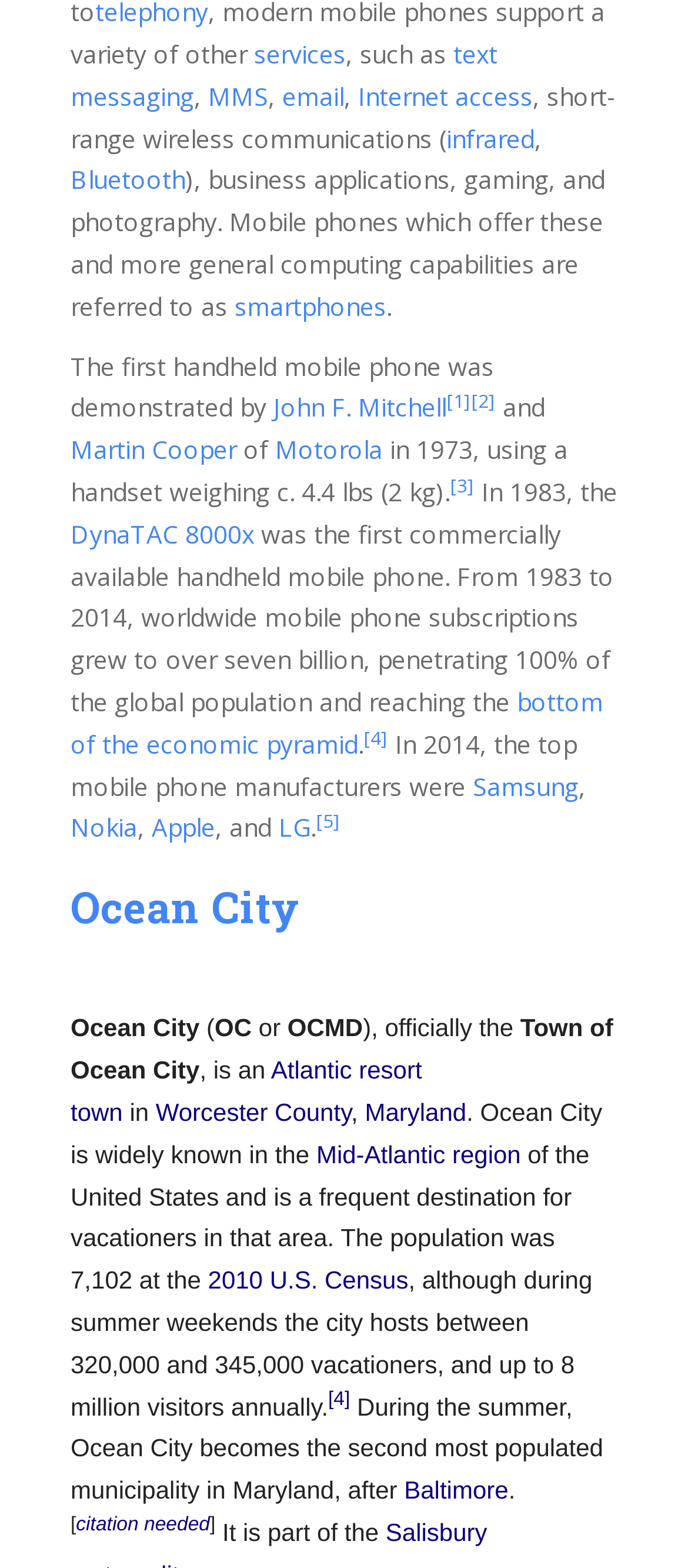Find the bounding box coordinates for the UI element that matches this description: "[3]".

[0.654, 0.301, 0.69, 0.317]